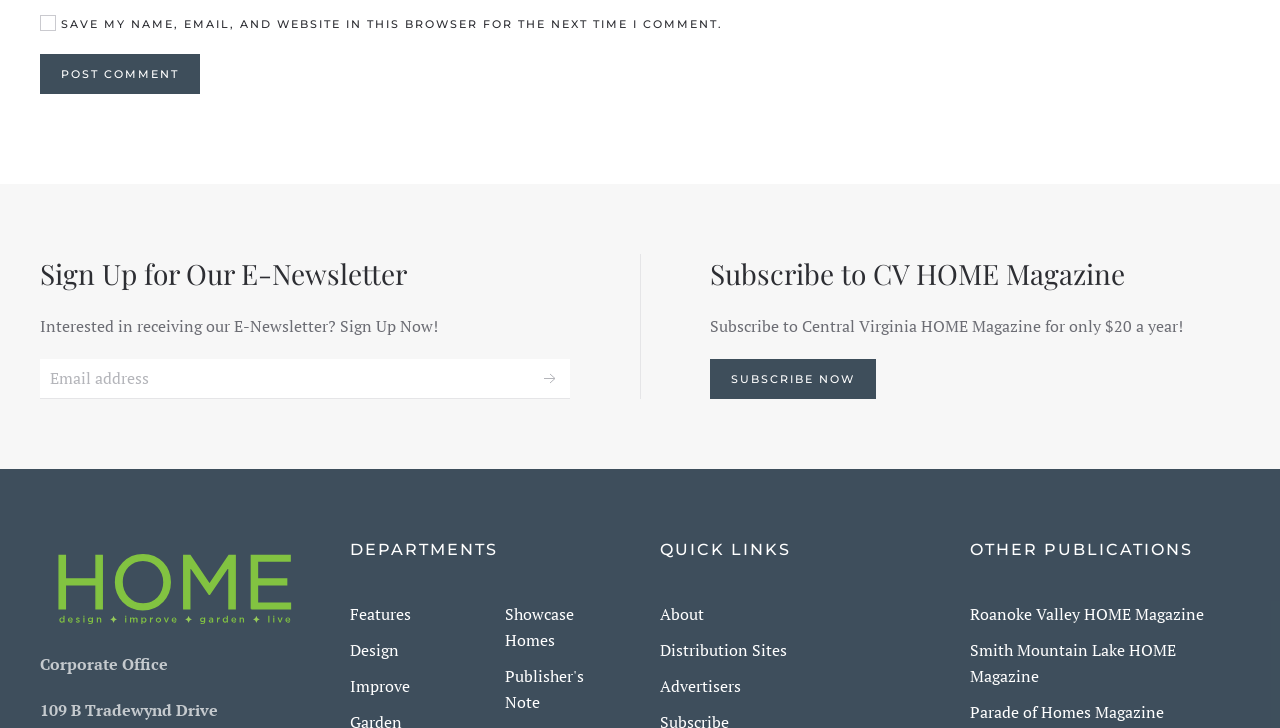What is the purpose of the checkbox?
Using the image, respond with a single word or phrase.

Save comment information